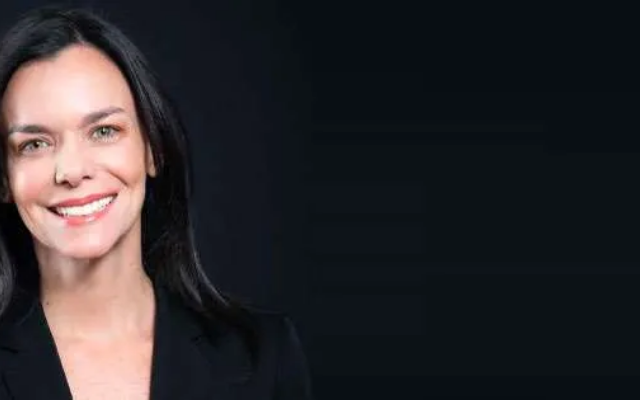Based on the image, provide a detailed response to the question:
What is the purpose of the 'Member Monday' feature?

According to the caption, the image is part of a 'Member Monday' feature by the Women's Bar Association of Illinois, which aims to highlight Marni R. Slavick's contributions and experiences in the legal field.